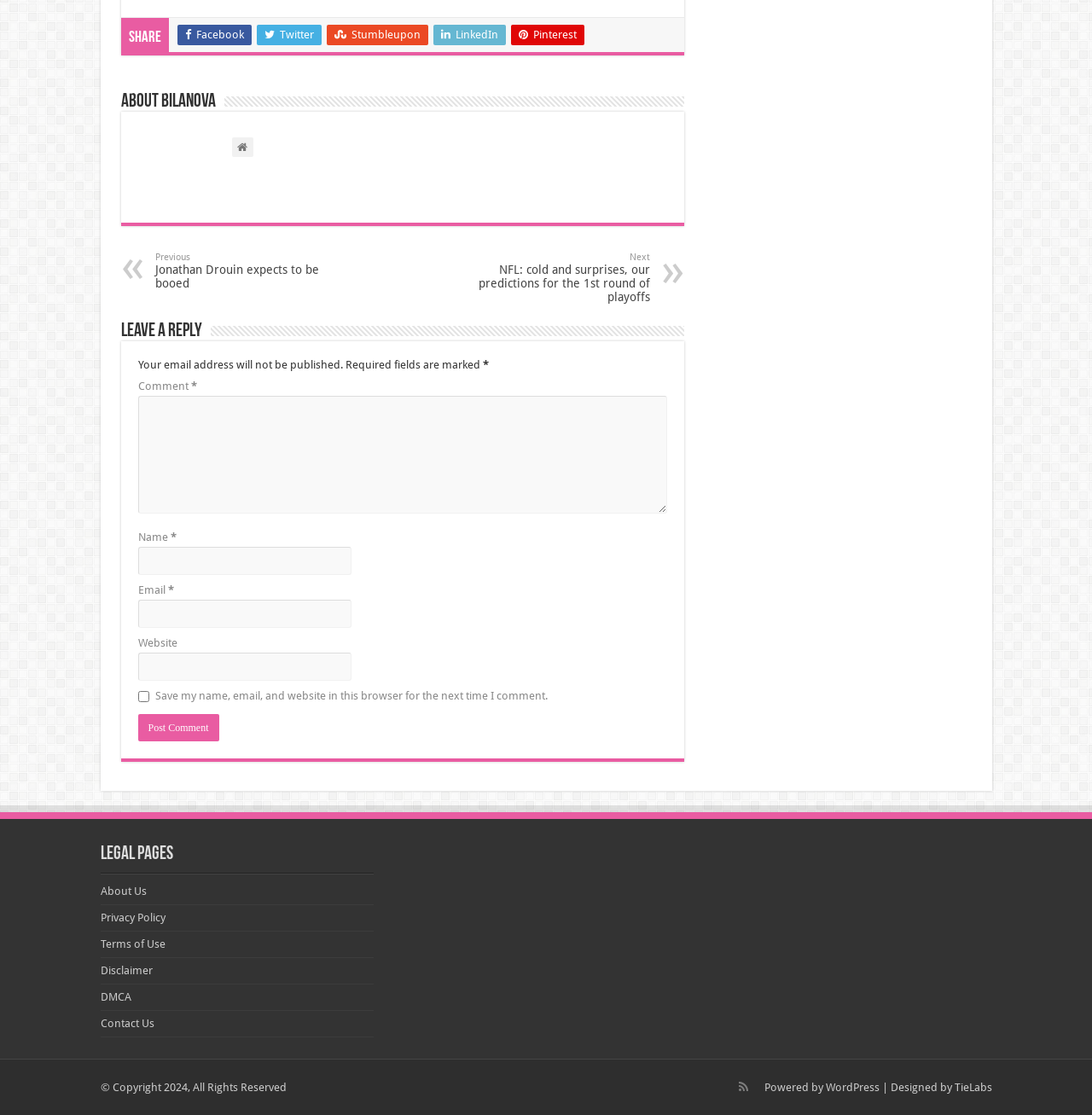What is the purpose of the checkbox at the bottom of the comment form?
Refer to the image and provide a concise answer in one word or phrase.

Save user data